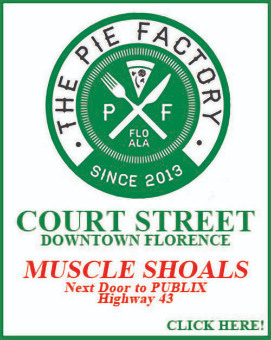Where is The Pie Factory located?
Answer the question based on the image using a single word or a brief phrase.

Court Street in downtown Florence